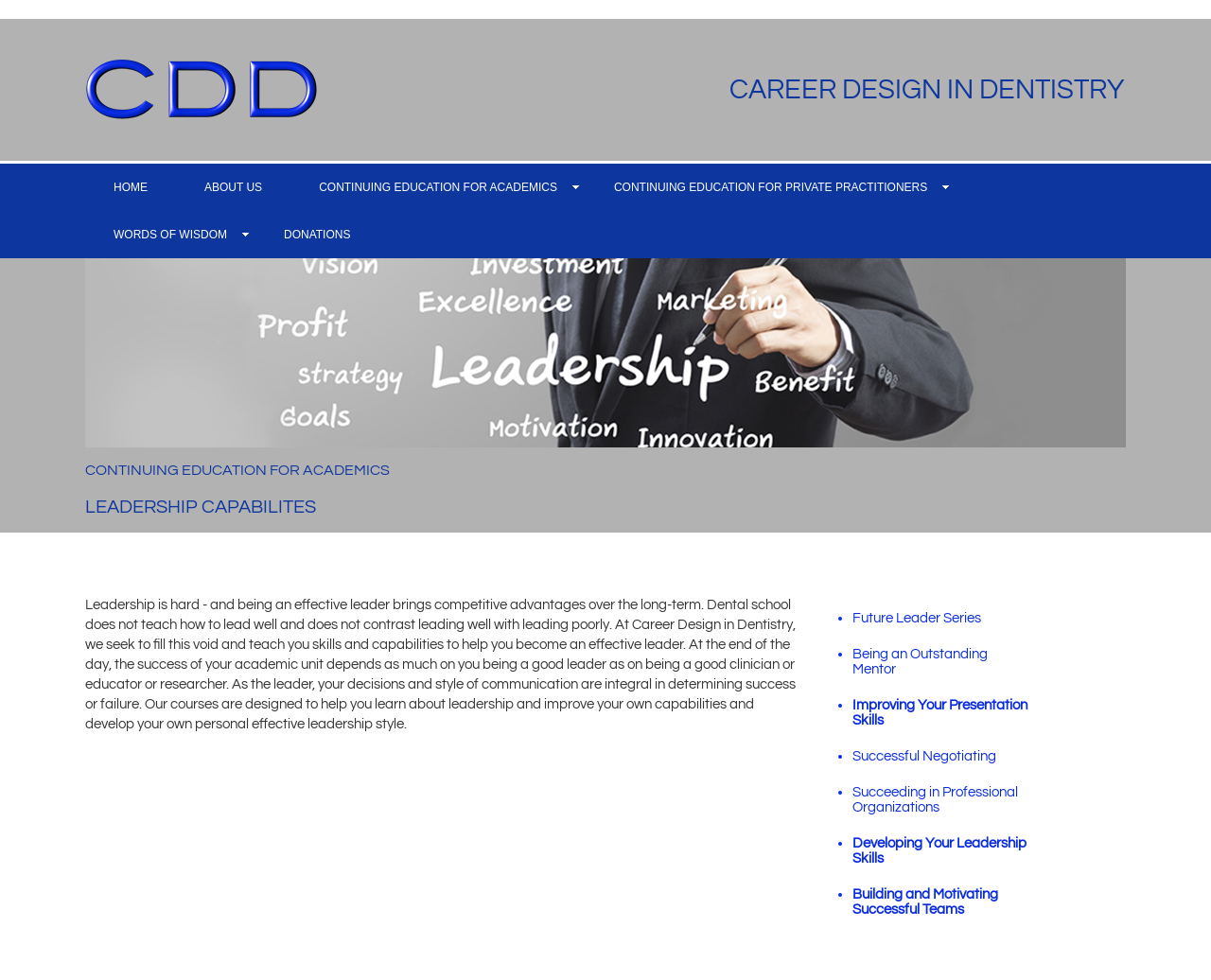Indicate the bounding box coordinates of the element that needs to be clicked to satisfy the following instruction: "Explore 'Building and Motivating Successful Teams'". The coordinates should be four float numbers between 0 and 1, i.e., [left, top, right, bottom].

[0.704, 0.906, 0.824, 0.936]